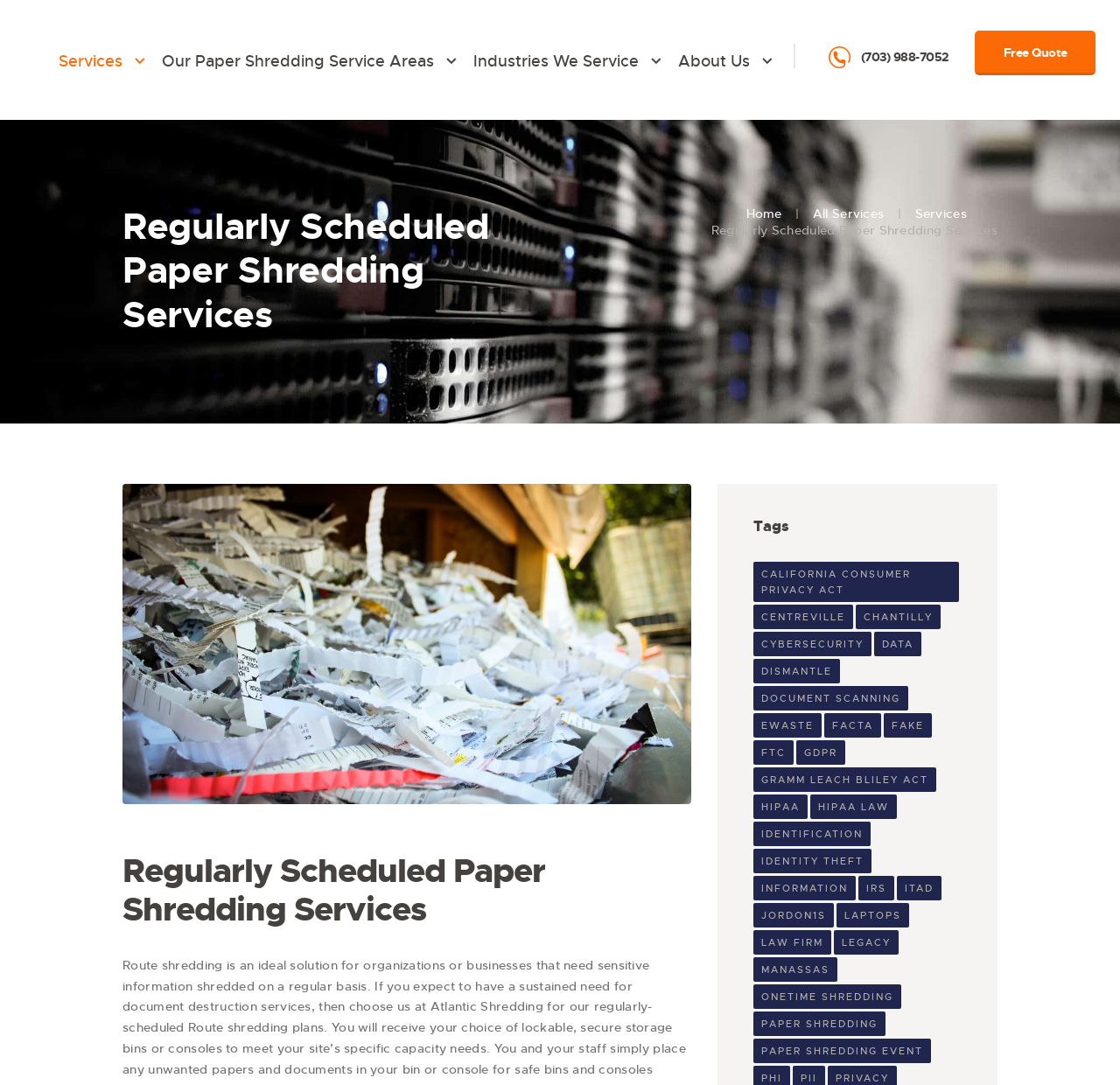Provide your answer in a single word or phrase: 
What is the phone number on the top right corner?

(703) 988-7052